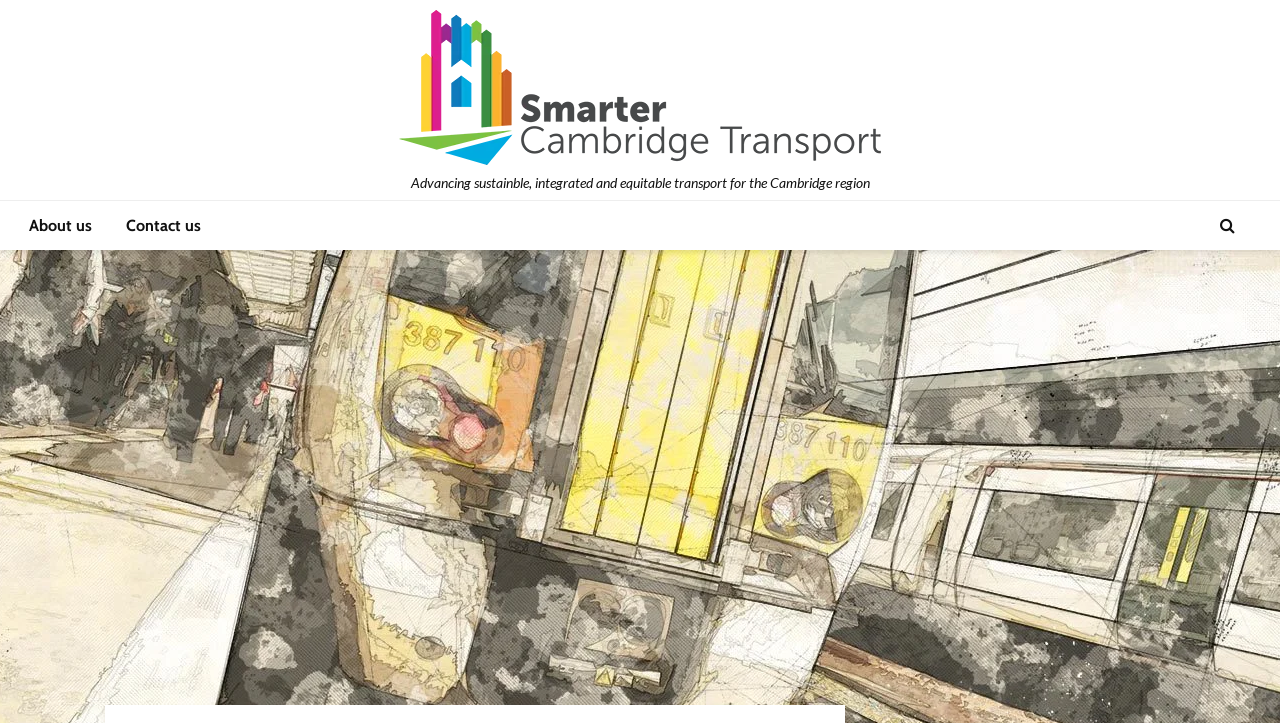What is the name of the organization?
Using the visual information, reply with a single word or short phrase.

Smarter Cambridge Transport